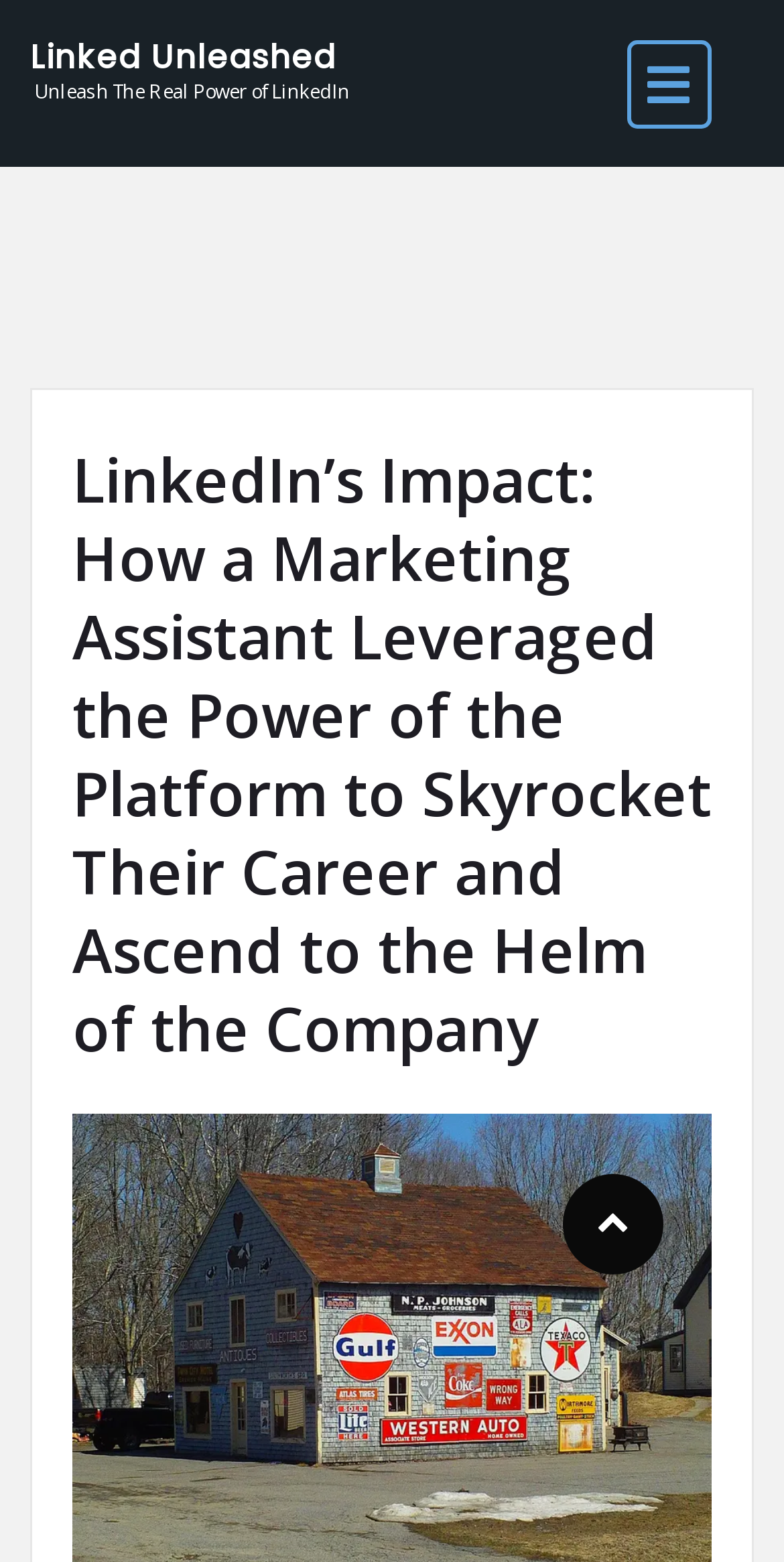Provide the bounding box coordinates of the HTML element described by the text: "parent_node: Skip to the content".

[0.718, 0.752, 0.846, 0.816]